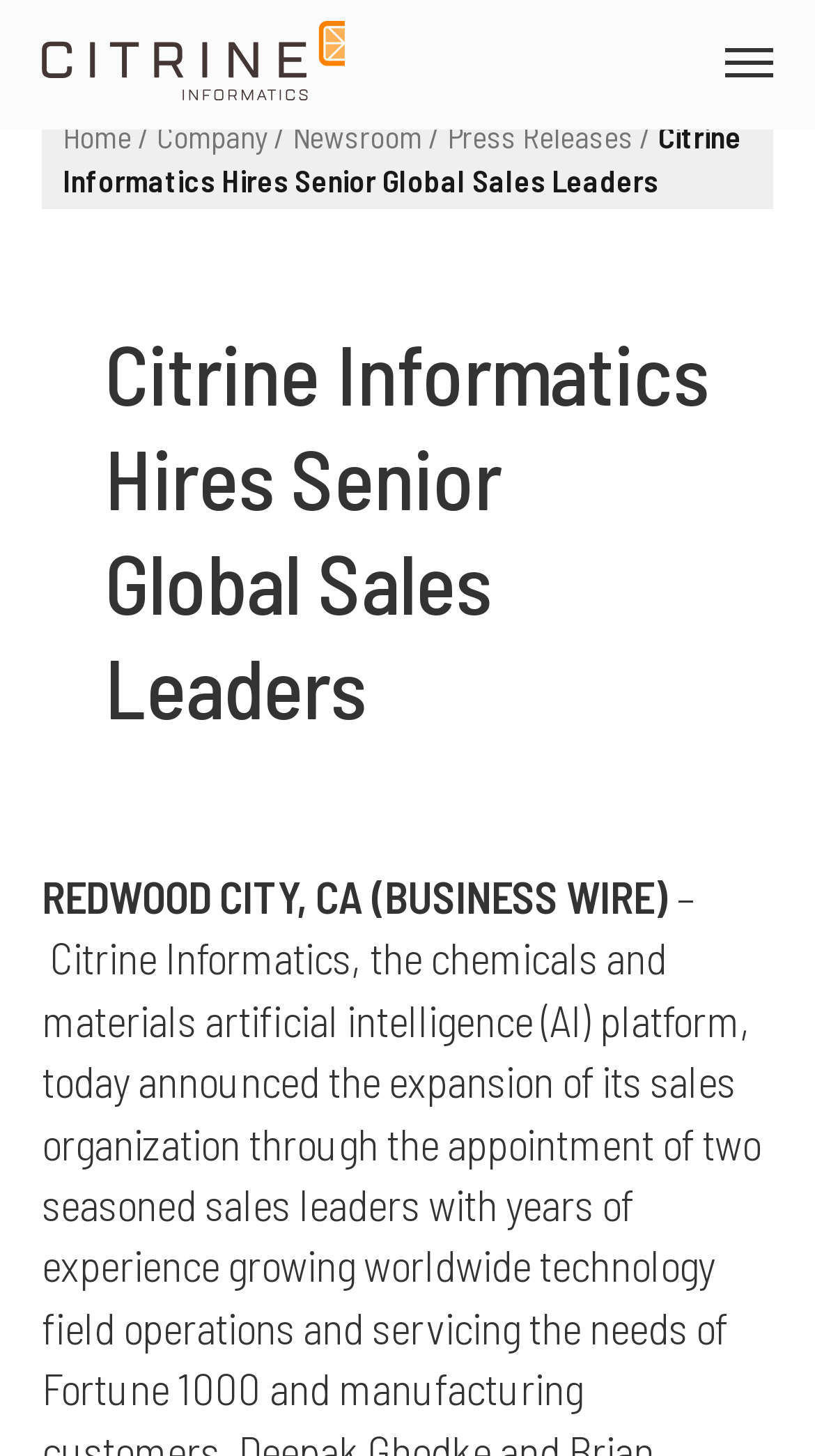From the given element description: "Company", find the bounding box for the UI element. Provide the coordinates as four float numbers between 0 and 1, in the order [left, top, right, bottom].

[0.192, 0.08, 0.328, 0.106]